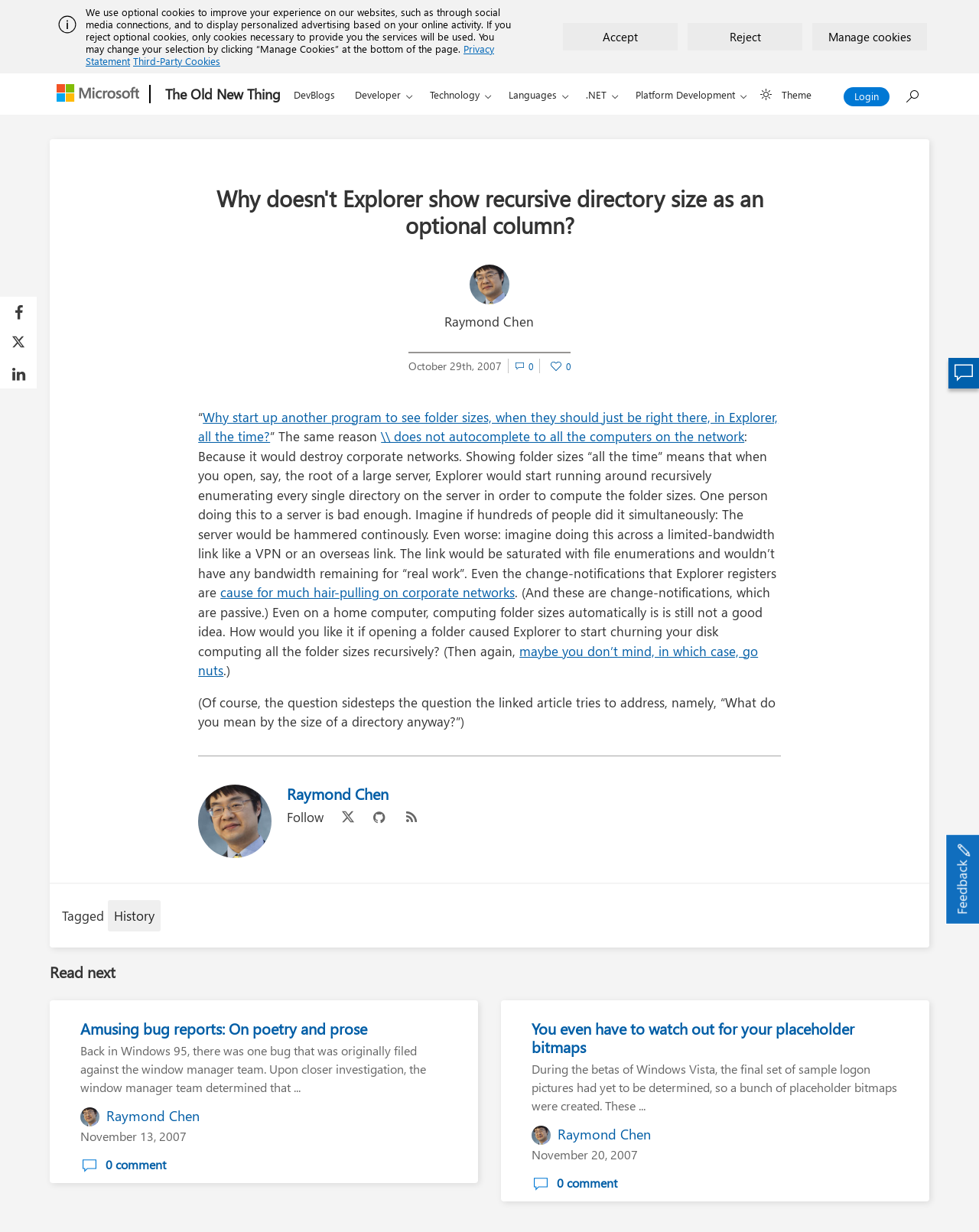Give a one-word or short phrase answer to the question: 
What is the theme selection button?

Select light or dark theme